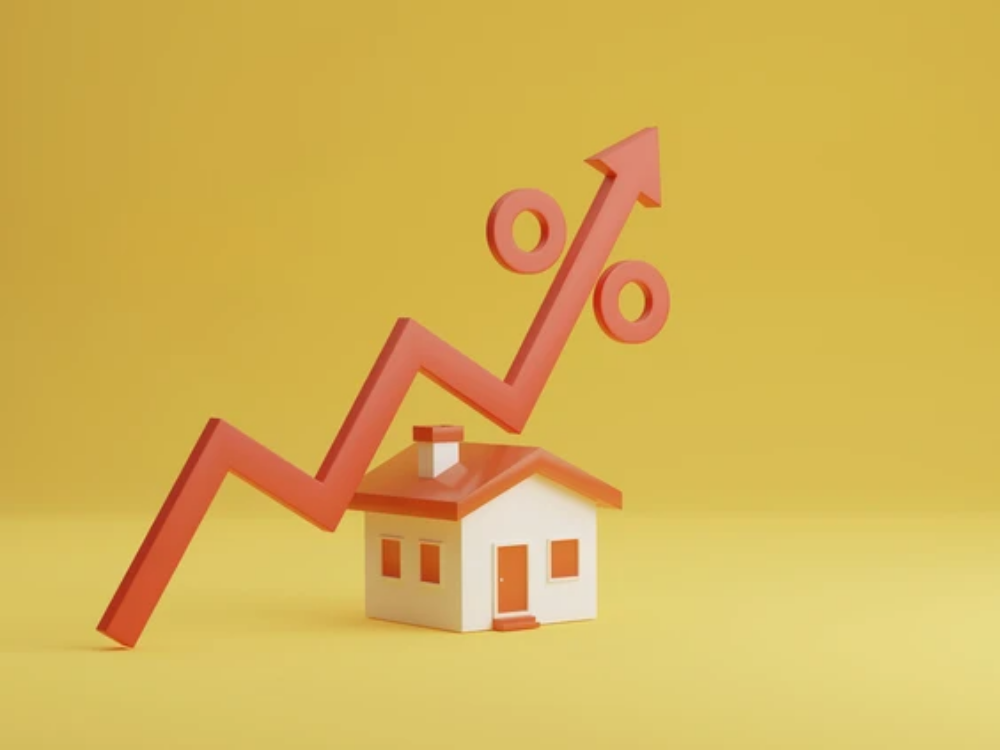Please provide a comprehensive response to the question based on the details in the image: What is the correlation between mortgage cost increases and interest rates?

The percentage figure in the design suggests that the rising costs associated with mortgage payments are likely correlated with interest rates, as mentioned in the caption.